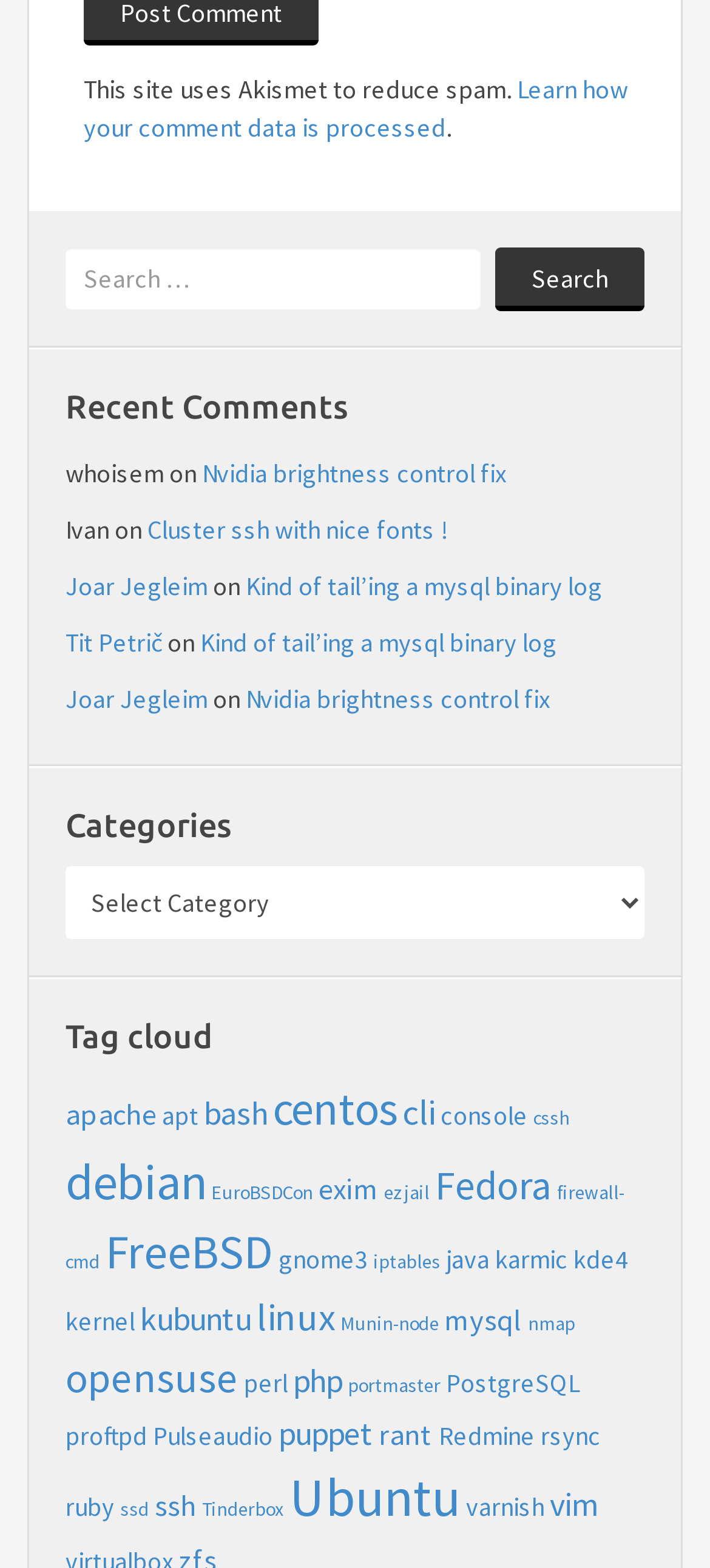Determine the bounding box coordinates of the element that should be clicked to execute the following command: "Search for something".

[0.092, 0.158, 0.677, 0.197]